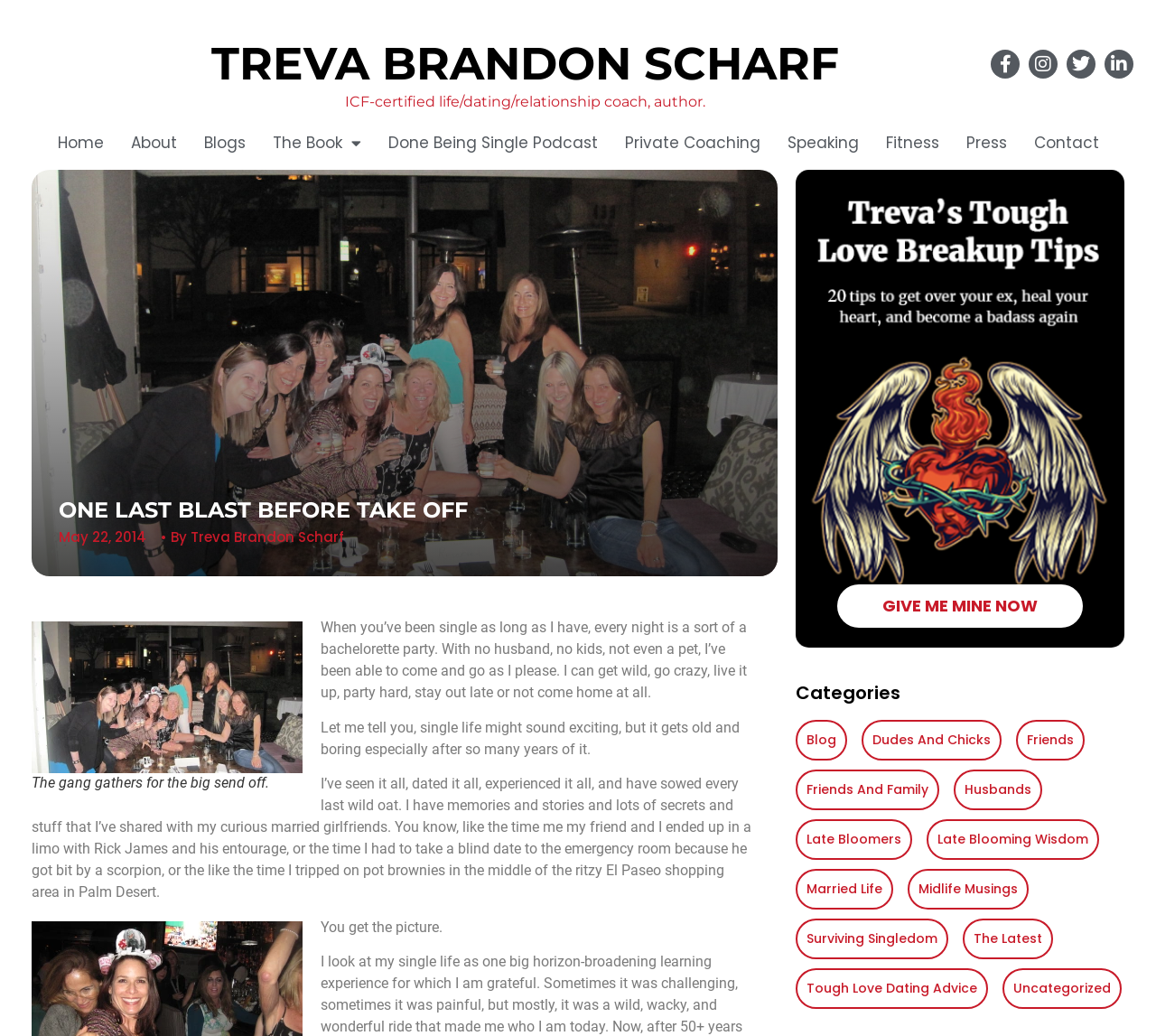What is the title of the blog post?
Carefully analyze the image and provide a detailed answer to the question.

The title of the blog post can be determined by looking at the heading 'ONE LAST BLAST BEFORE TAKE OFF' which is located near the top of the webpage.